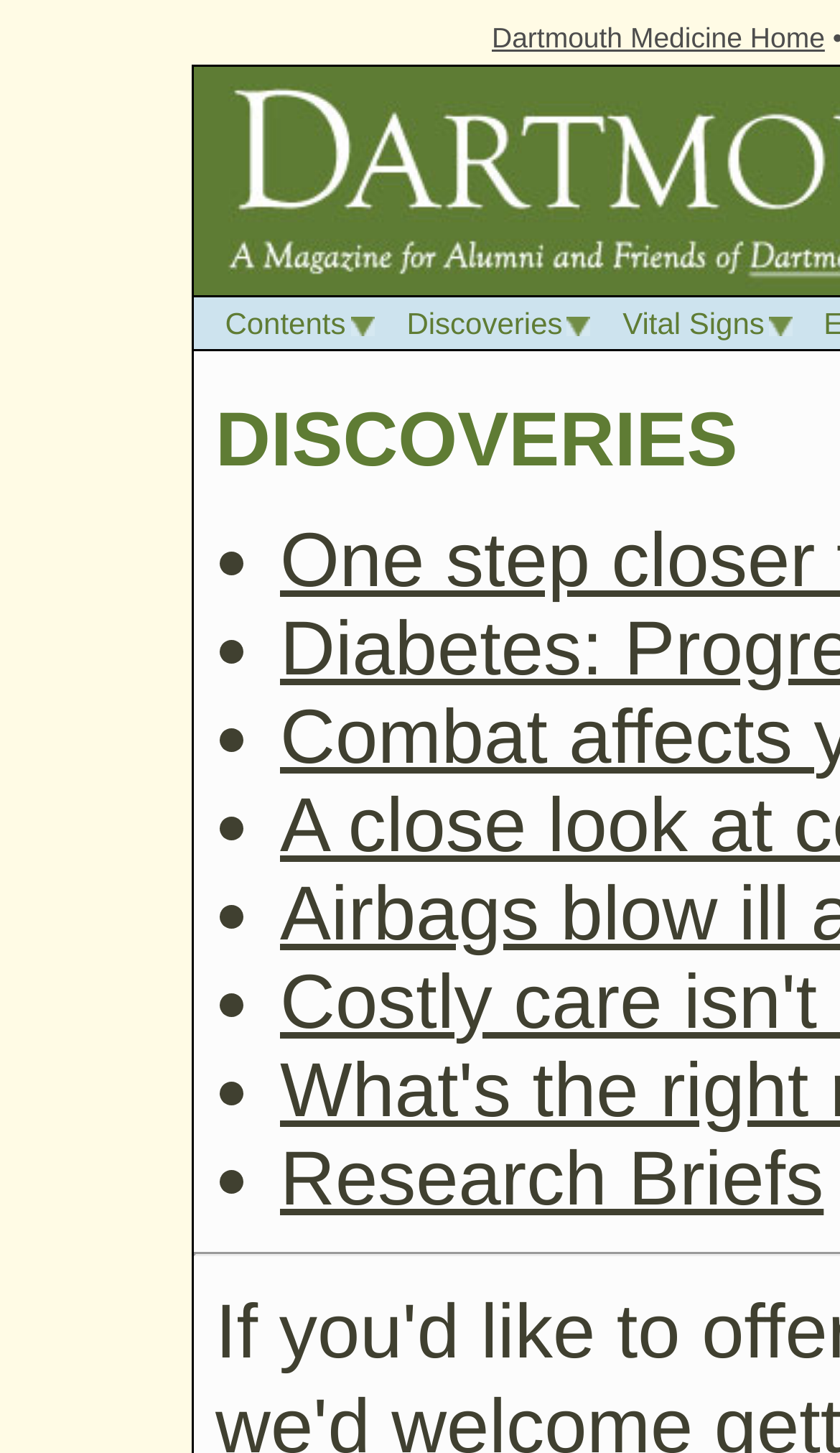How many links are in the top navigation bar?
Refer to the image and provide a one-word or short phrase answer.

4